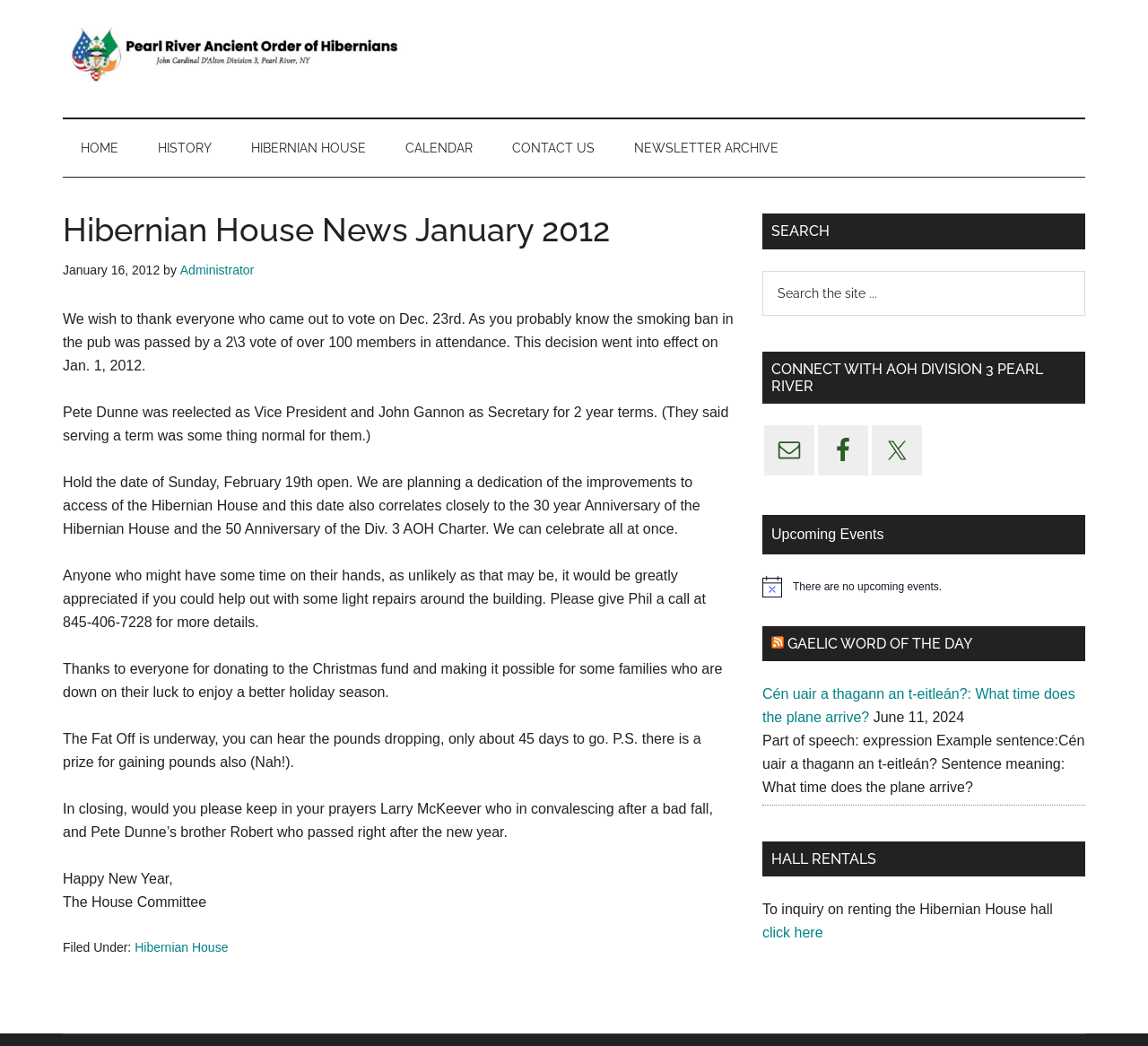Please identify the bounding box coordinates of the element's region that needs to be clicked to fulfill the following instruction: "Click the 'Email' link". The bounding box coordinates should consist of four float numbers between 0 and 1, i.e., [left, top, right, bottom].

[0.666, 0.407, 0.709, 0.455]